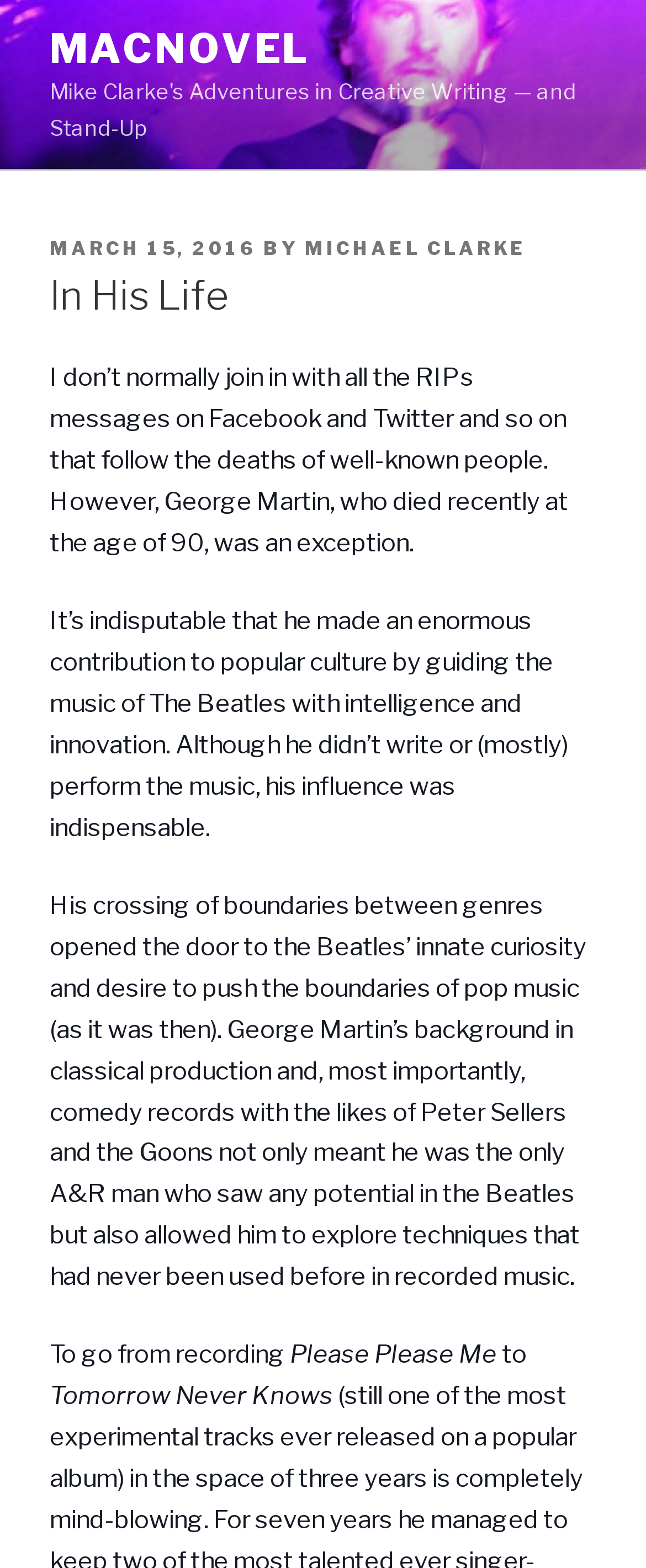Give a full account of the webpage's elements and their arrangement.

The webpage is about a blog post titled "In His Life" on the MacNovel website. At the top left, there is a link to the website's homepage labeled "MACNOVEL". Below it, there is a header section that contains the post's metadata, including the date "MARCH 15, 2016" and the author's name "MICHAEL CLARKE".

The main content of the post is a tribute to George Martin, who recently passed away at the age of 90. The text describes Martin's enormous contribution to popular culture through his work with The Beatles, highlighting his innovative production techniques and influence on the band's music. The text is divided into four paragraphs, with the first paragraph explaining why the author is making an exception to write about Martin's passing.

The paragraphs are arranged vertically, with the first paragraph starting from the top left and the subsequent paragraphs following below it. There are no images on the page. The text is the main focus of the page, with a clear and readable layout.